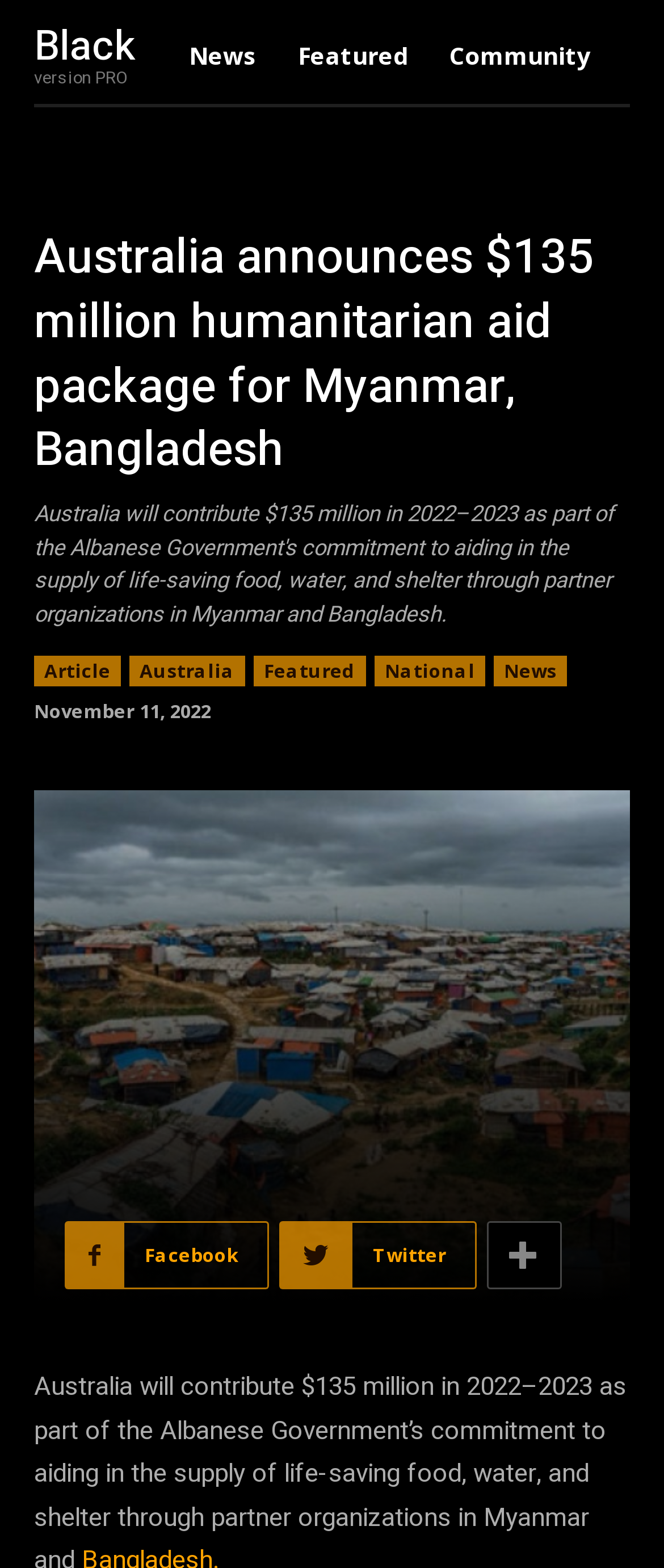Use a single word or phrase to answer the question: 
What is the position of the 'News' link in the top navigation bar?

Second from left